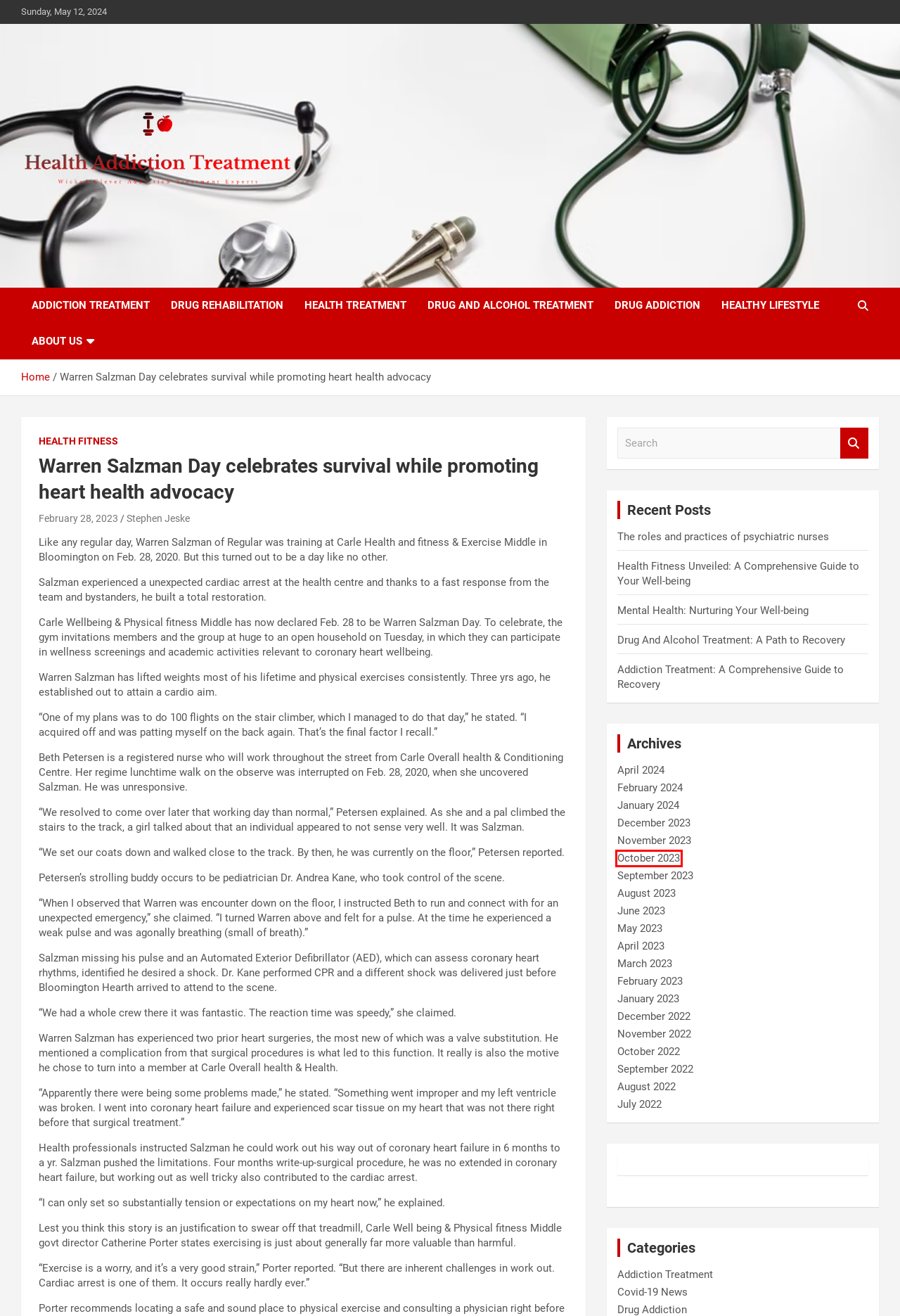Inspect the provided webpage screenshot, concentrating on the element within the red bounding box. Select the description that best represents the new webpage after you click the highlighted element. Here are the candidates:
A. November 2023 – Health Addiction Treatment
B. April 2024 – Health Addiction Treatment
C. March 2023 – Health Addiction Treatment
D. April 2023 – Health Addiction Treatment
E. Stephen Jeske – Health Addiction Treatment
F. Health Addiction Treatment – Wicked Clever Addiction Treatment Experts
G. October 2023 – Health Addiction Treatment
H. December 2023 – Health Addiction Treatment

G